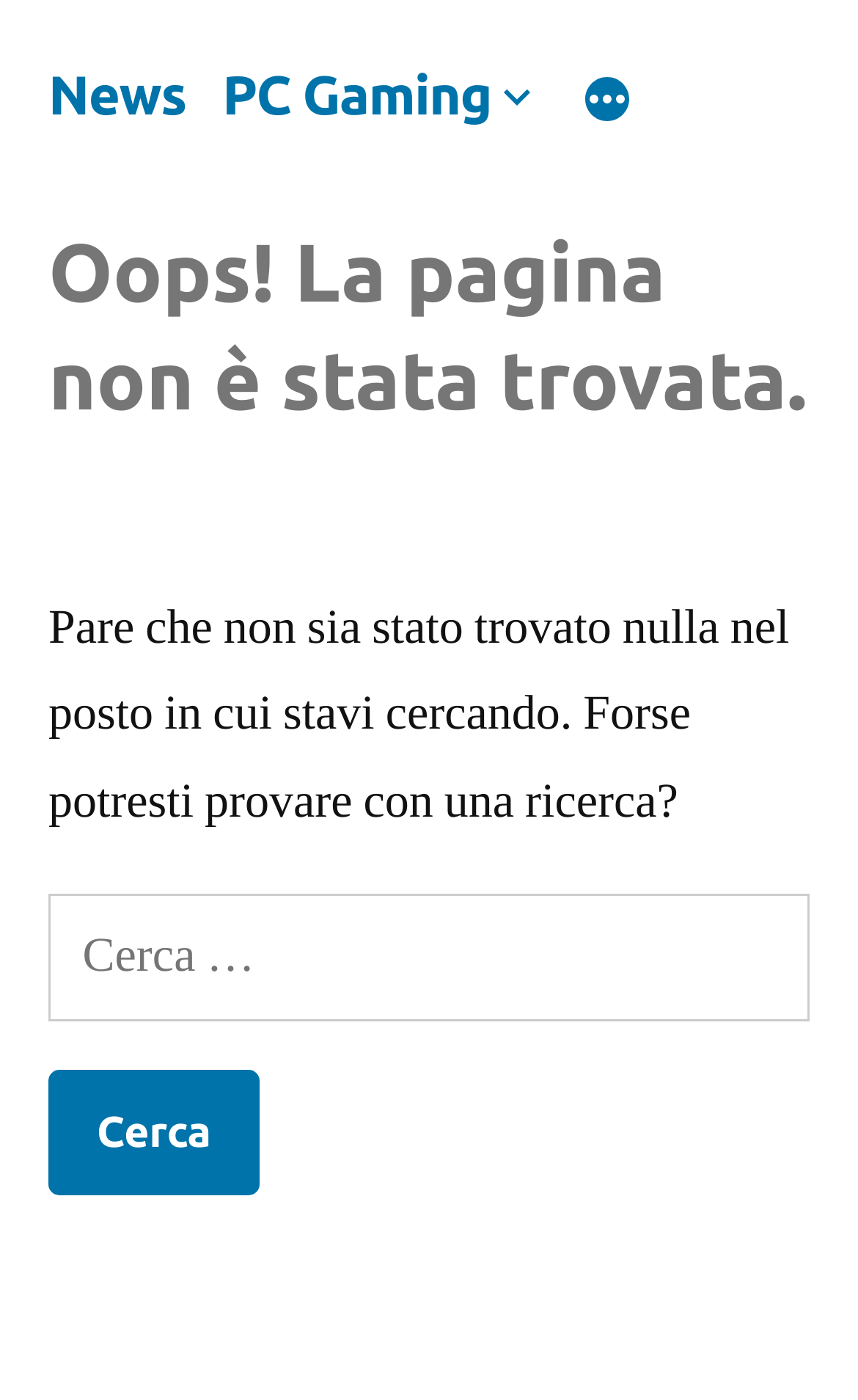How many buttons are in the top navigation?
Please provide a detailed answer to the question.

By examining the navigation section at the top of the page, I found two button elements, one with no label and another labeled 'Di più', which means 'More' in English.